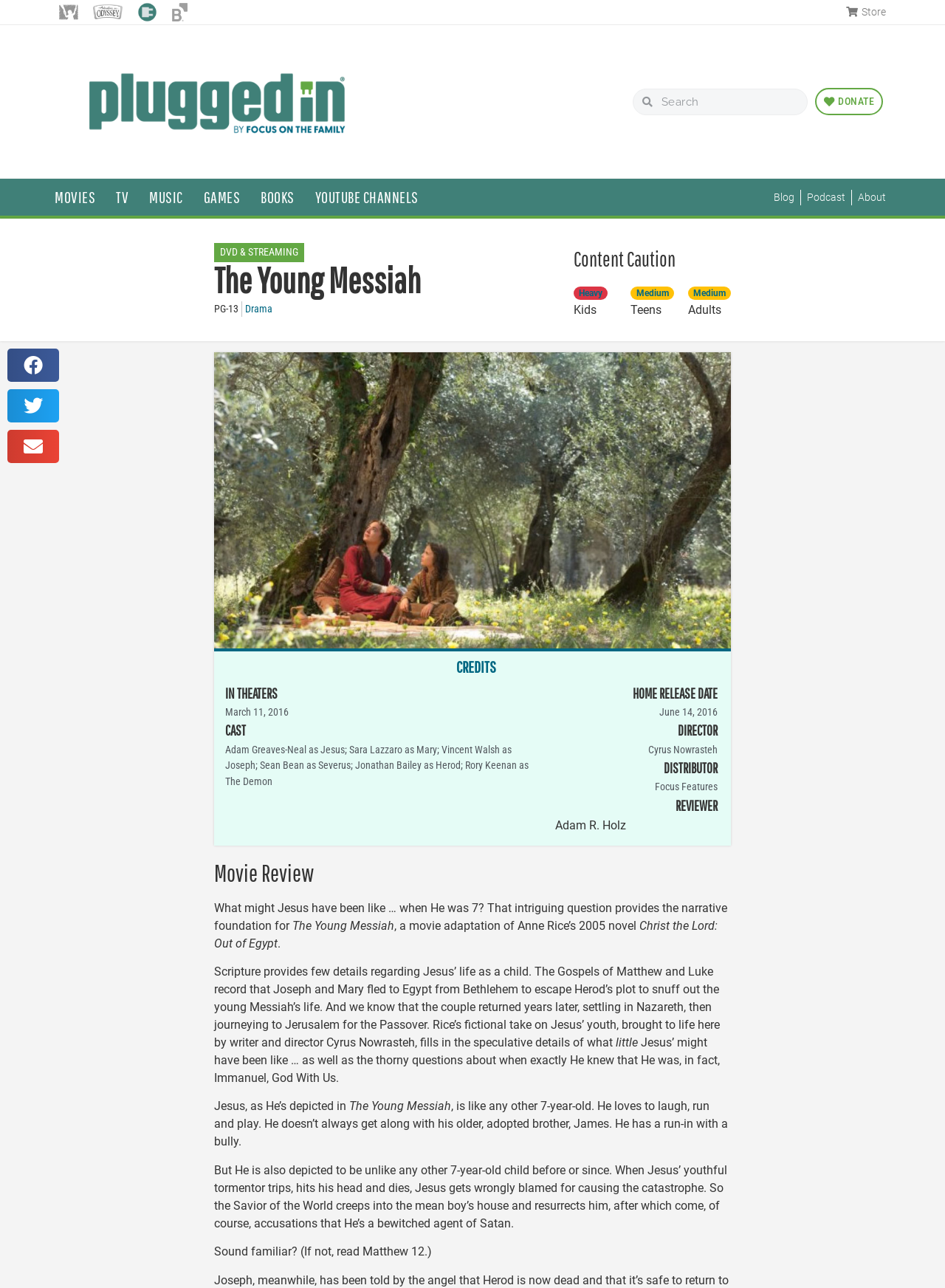Please determine the bounding box coordinates of the area that needs to be clicked to complete this task: 'Search for something'. The coordinates must be four float numbers between 0 and 1, formatted as [left, top, right, bottom].

[0.669, 0.069, 0.854, 0.089]